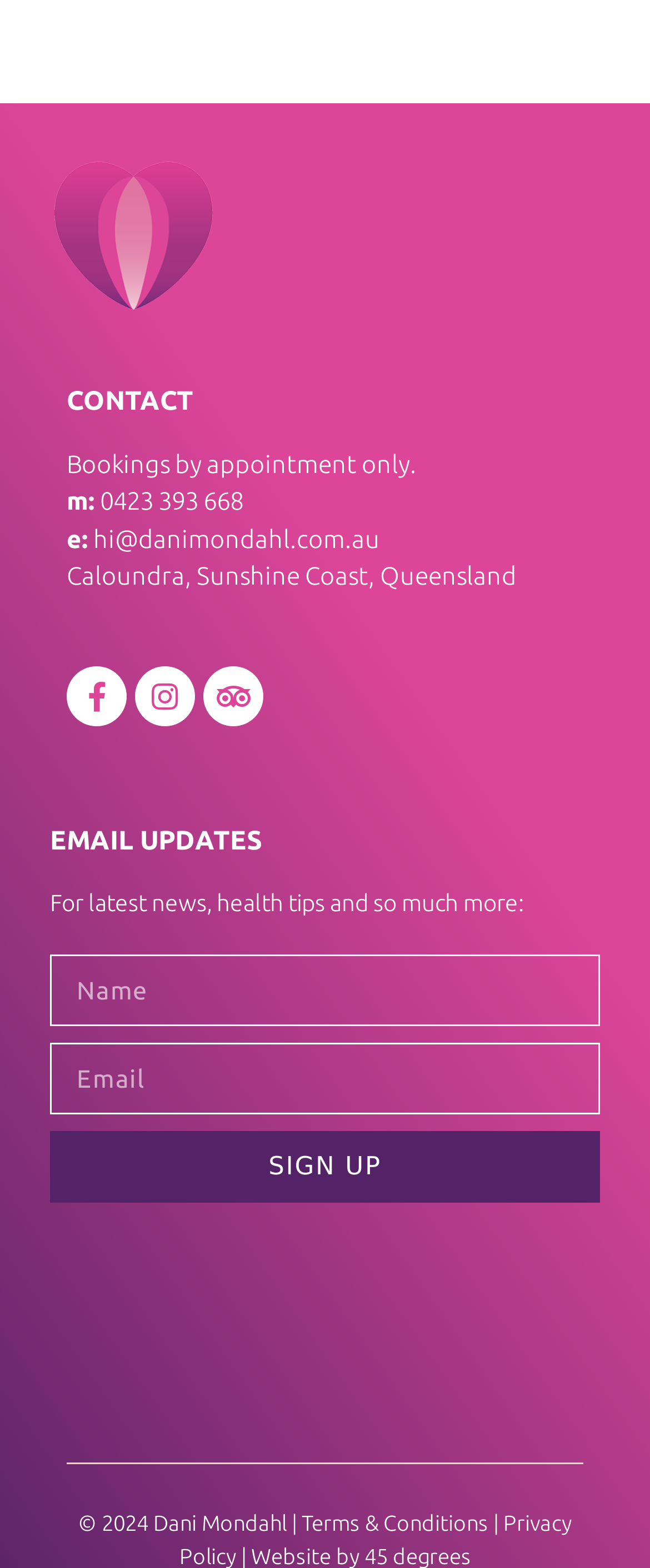What is the location of Dani Mondahl?
Provide an in-depth and detailed explanation in response to the question.

I found the location by looking at the 'CONTACT' section, where it is written 'Caloundra, Sunshine Coast, Queensland'.